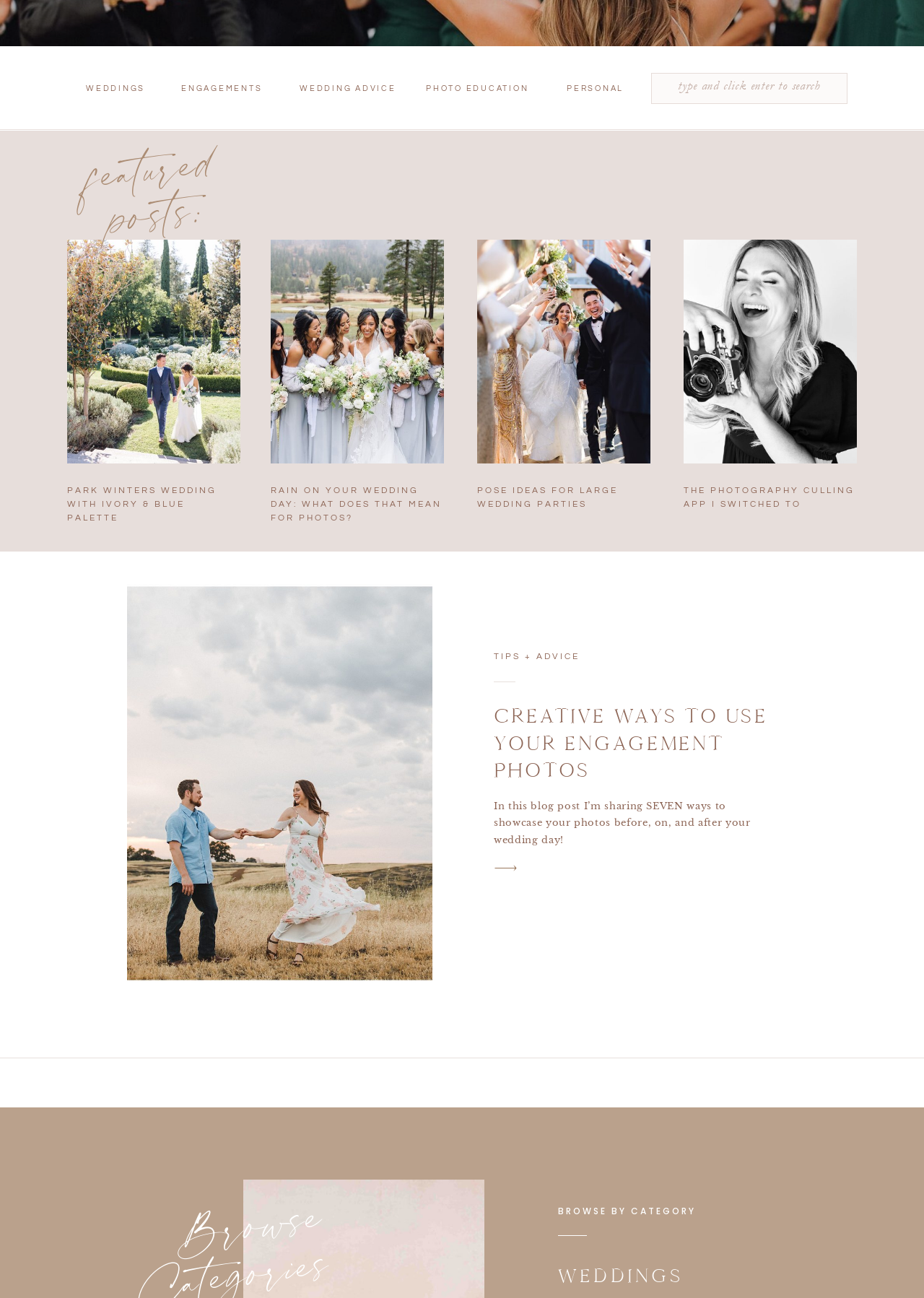Please determine the bounding box of the UI element that matches this description: PERSONAL. The coordinates should be given as (top-left x, top-left y, bottom-right x, bottom-right y), with all values between 0 and 1.

[0.613, 0.064, 0.688, 0.076]